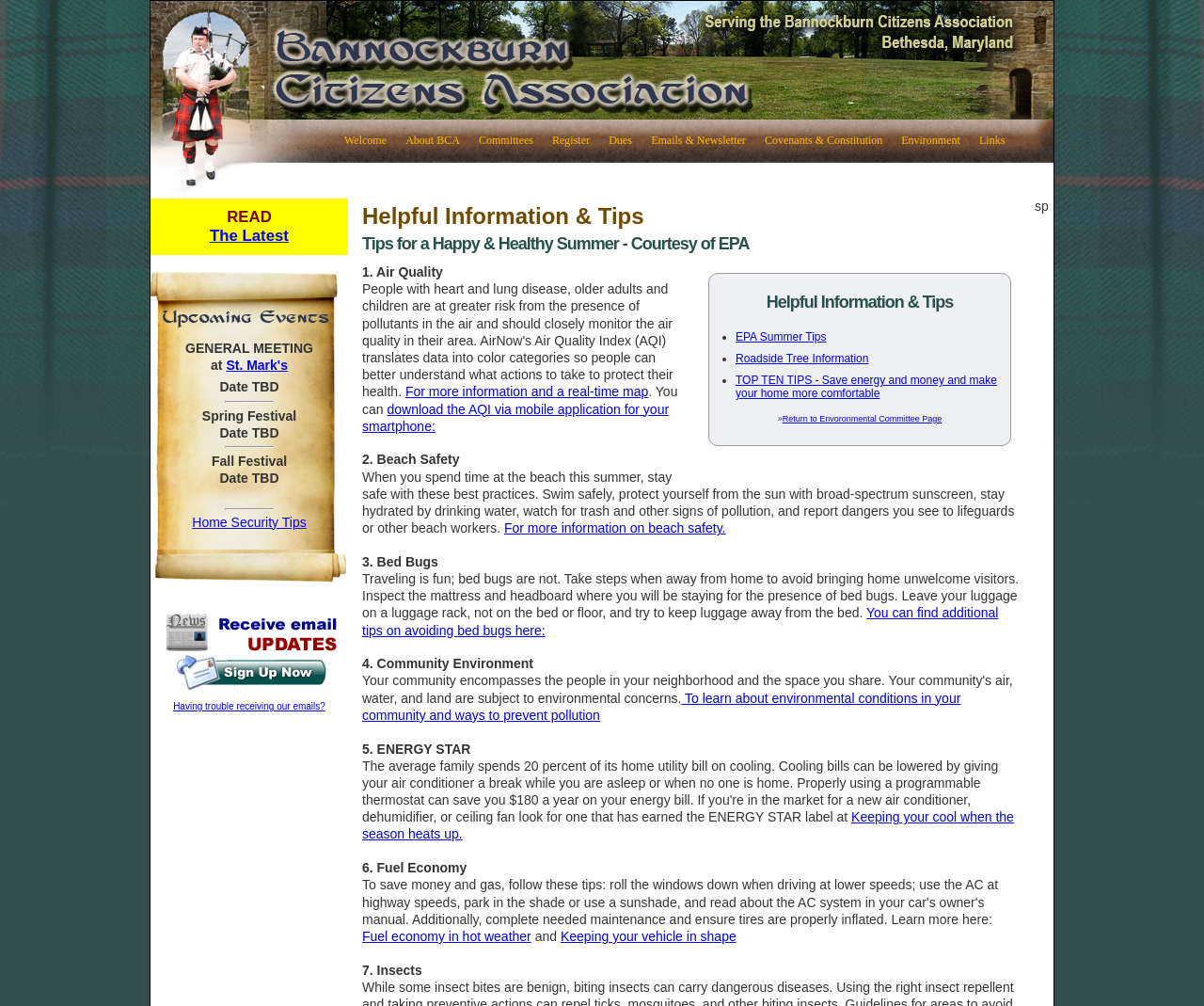Find the headline of the webpage and generate its text content.

Helpful Information & Tips